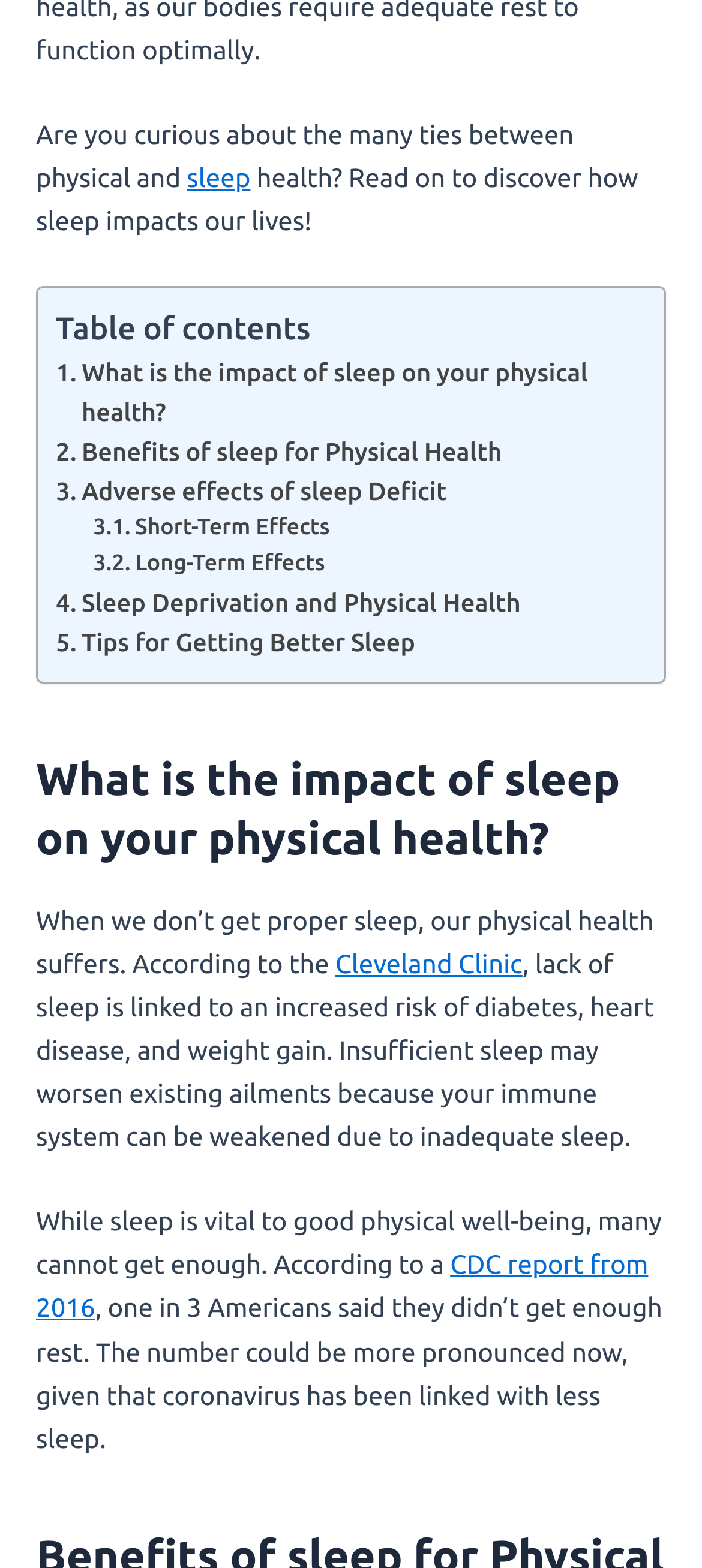Please find the bounding box coordinates of the element that must be clicked to perform the given instruction: "Learn about 'Adverse effects of sleep Deficit'". The coordinates should be four float numbers from 0 to 1, i.e., [left, top, right, bottom].

[0.079, 0.301, 0.636, 0.326]